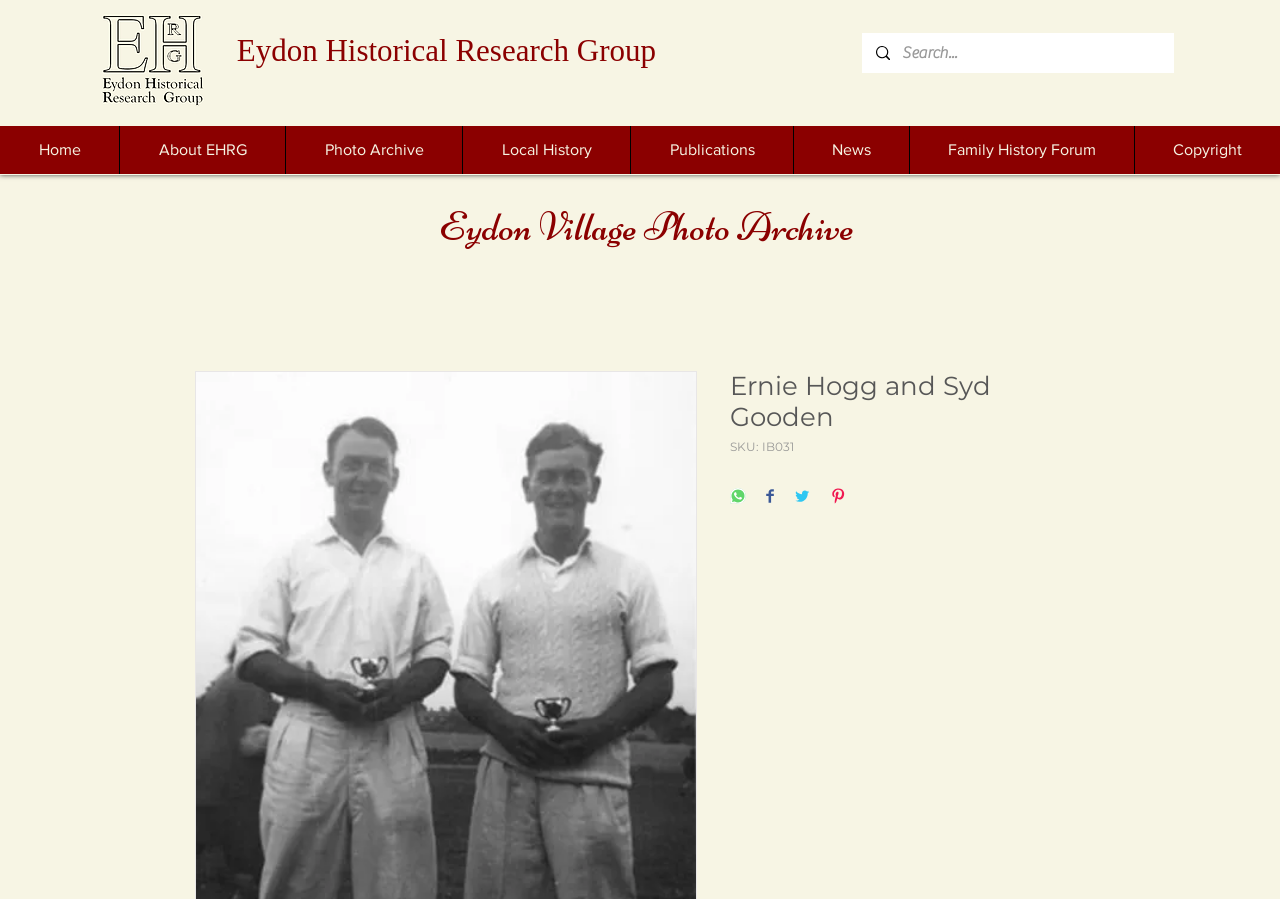Please determine the bounding box coordinates of the element's region to click in order to carry out the following instruction: "View Eydon Village Photo Archive". The coordinates should be four float numbers between 0 and 1, i.e., [left, top, right, bottom].

[0.272, 0.226, 0.738, 0.279]